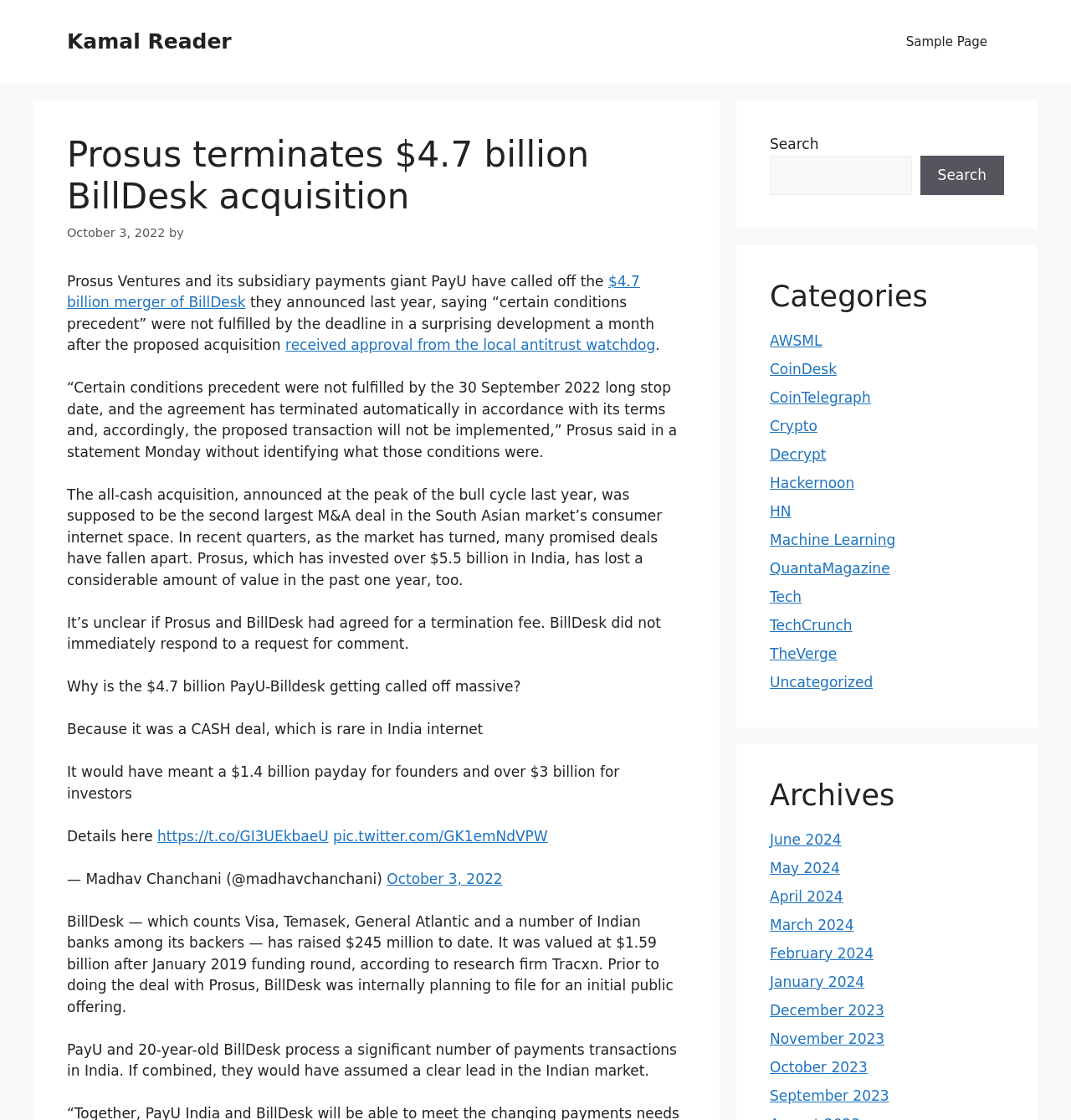What is the main title displayed on this webpage?

Prosus terminates $4.7 billion BillDesk acquisition